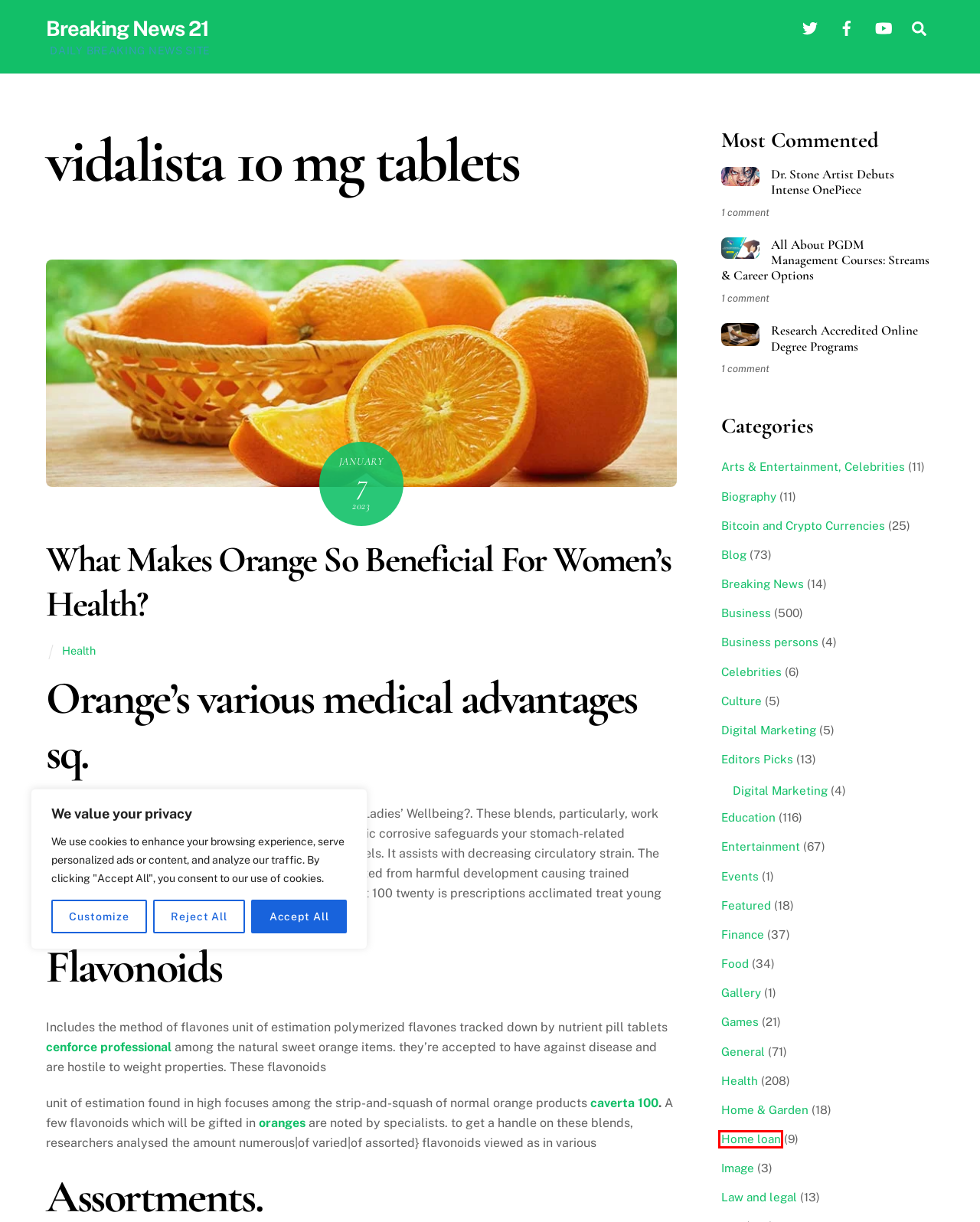Review the screenshot of a webpage containing a red bounding box around an element. Select the description that best matches the new webpage after clicking the highlighted element. The options are:
A. Editors Picks » Breaking News 21
B. Blog » Breaking News 21
C. Breaking News » Breaking News 21
D. Business persons » Breaking News 21
E. All About PGDM Management Courses: Streams & Career Options » Breaking News 21
F. Games » Breaking News 21
G. Finance » Breaking News 21
H. Home loan » Breaking News 21

H